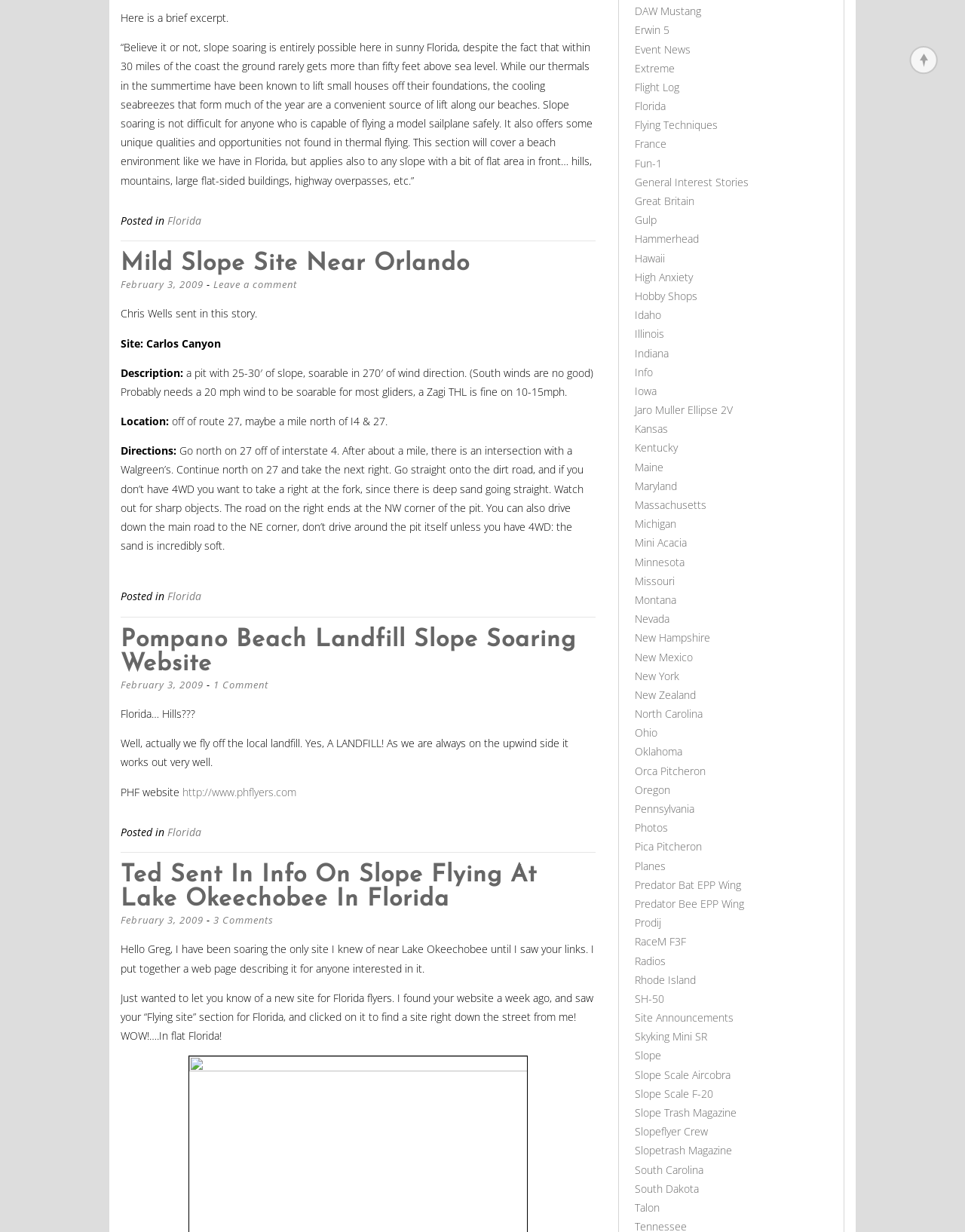What is the topic of the first article?
Deliver a detailed and extensive answer to the question.

The first article is about slope soaring, which is a type of flying that uses the lift from a slope to stay aloft. The article provides information about a specific slope soaring site in Florida.